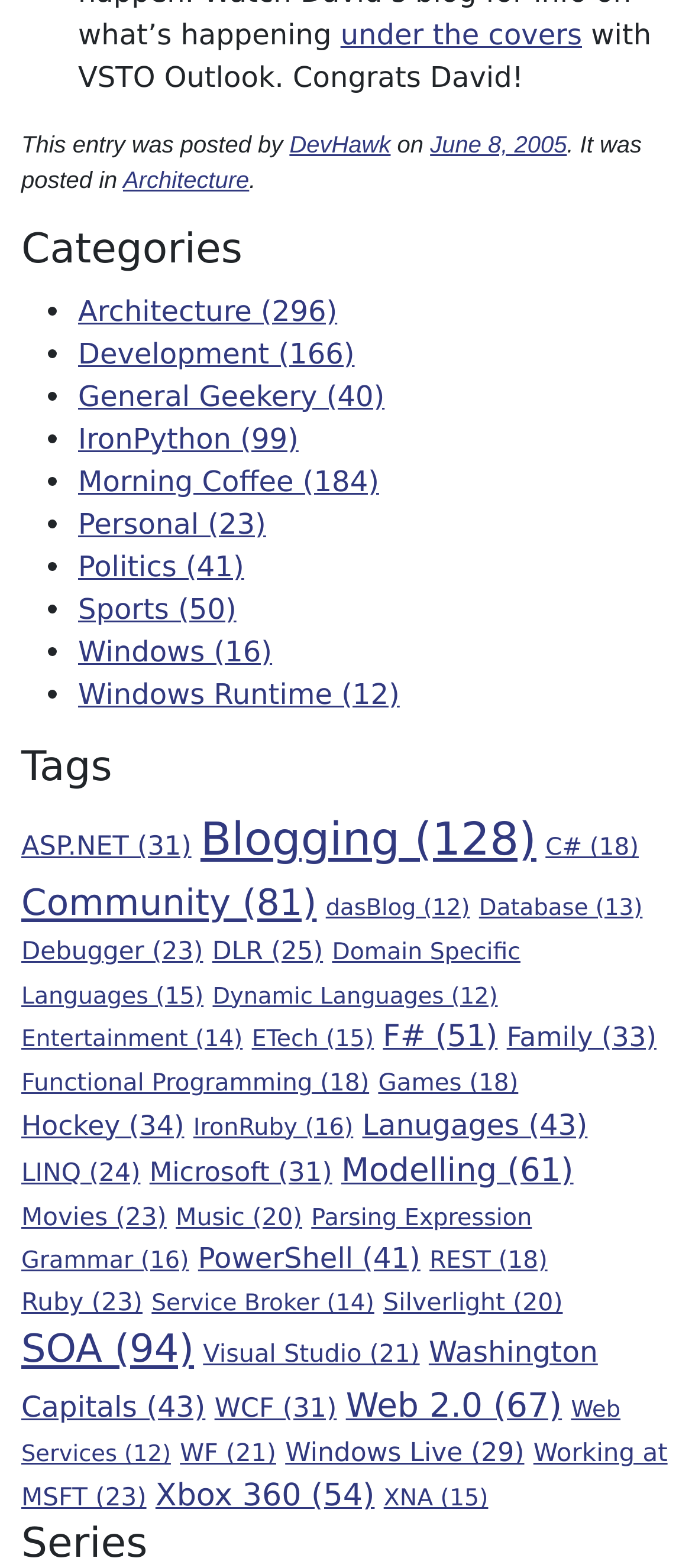How many tags are listed on this webpage?
Using the image as a reference, answer the question in detail.

I counted the number of links under the 'Tags' heading and found 34 links, which correspond to 34 tags.